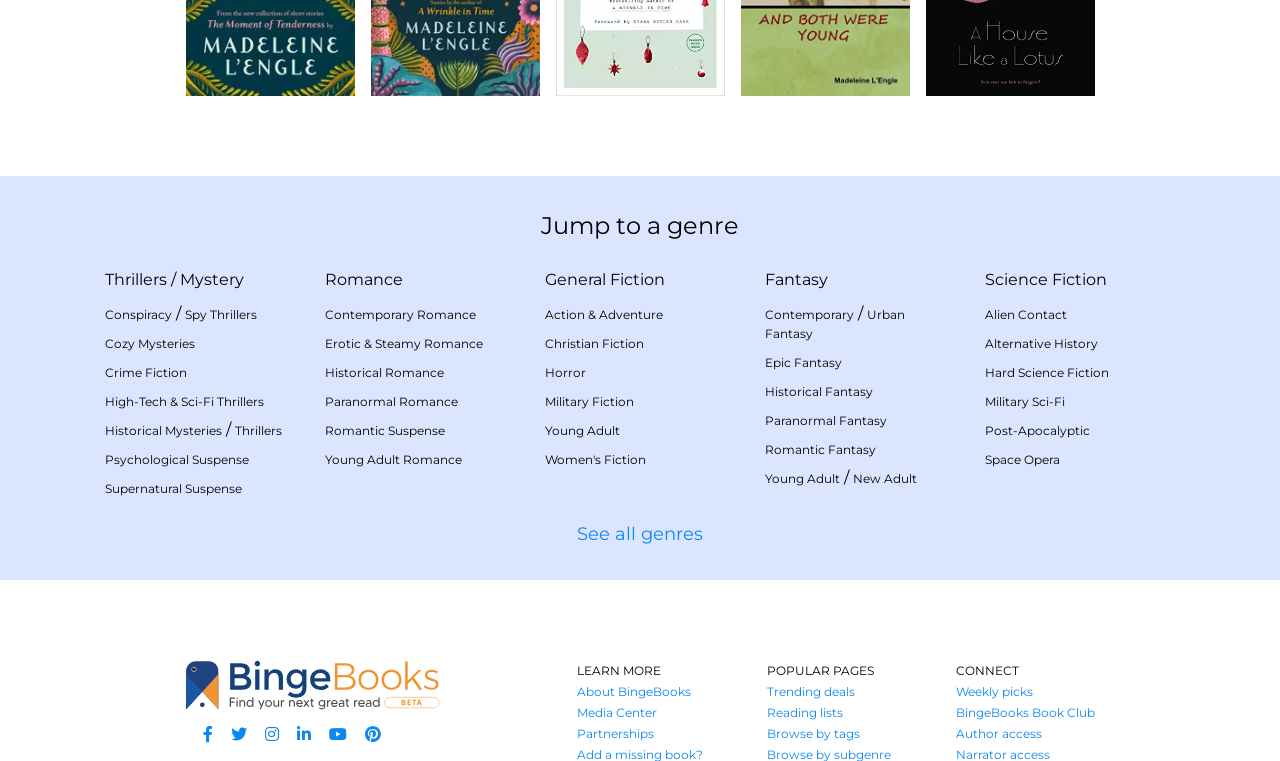What is the first genre listed? Based on the screenshot, please respond with a single word or phrase.

Thrillers